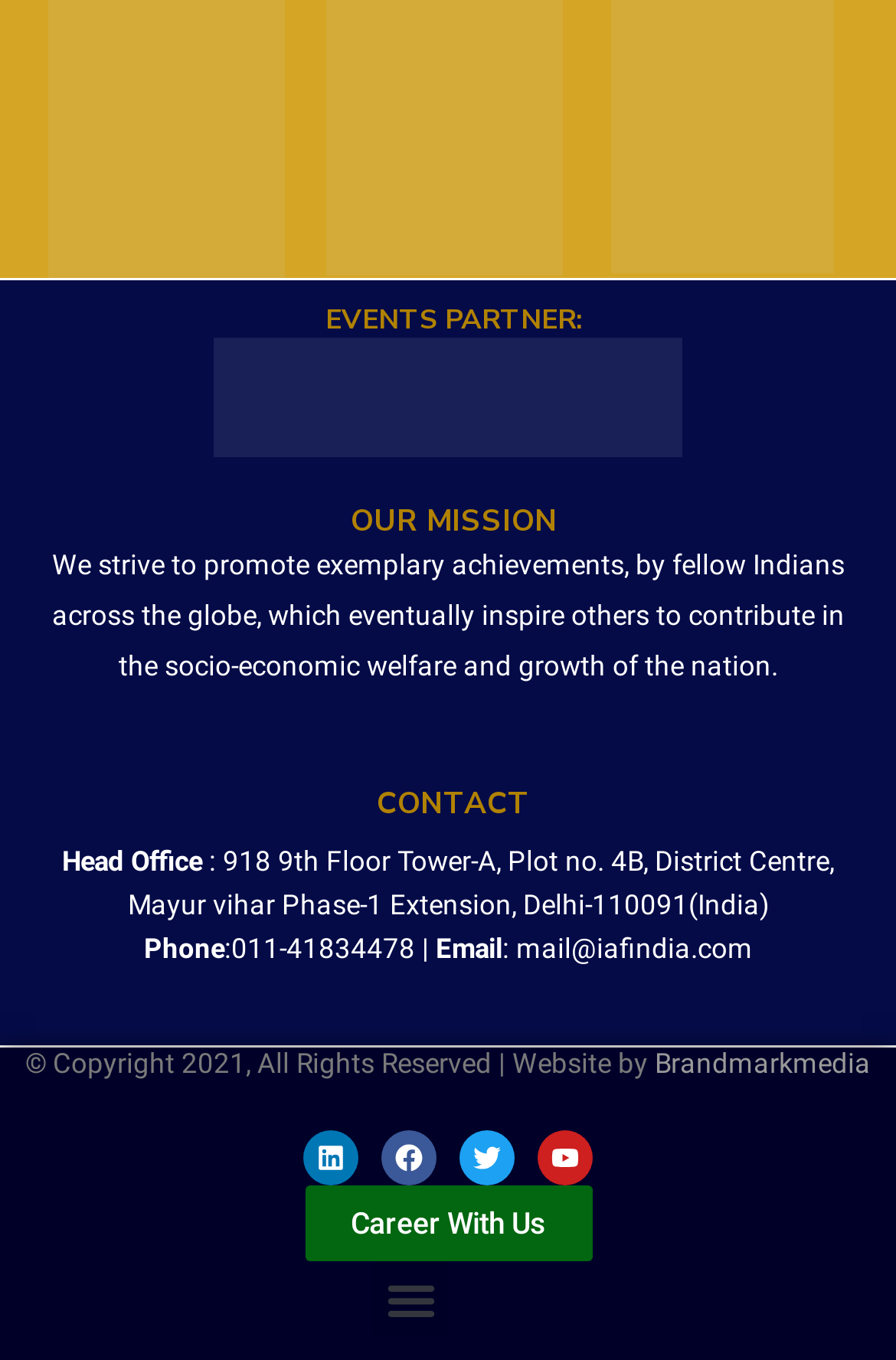Based on the element description "Facebook", predict the bounding box coordinates of the UI element.

[0.426, 0.831, 0.487, 0.872]